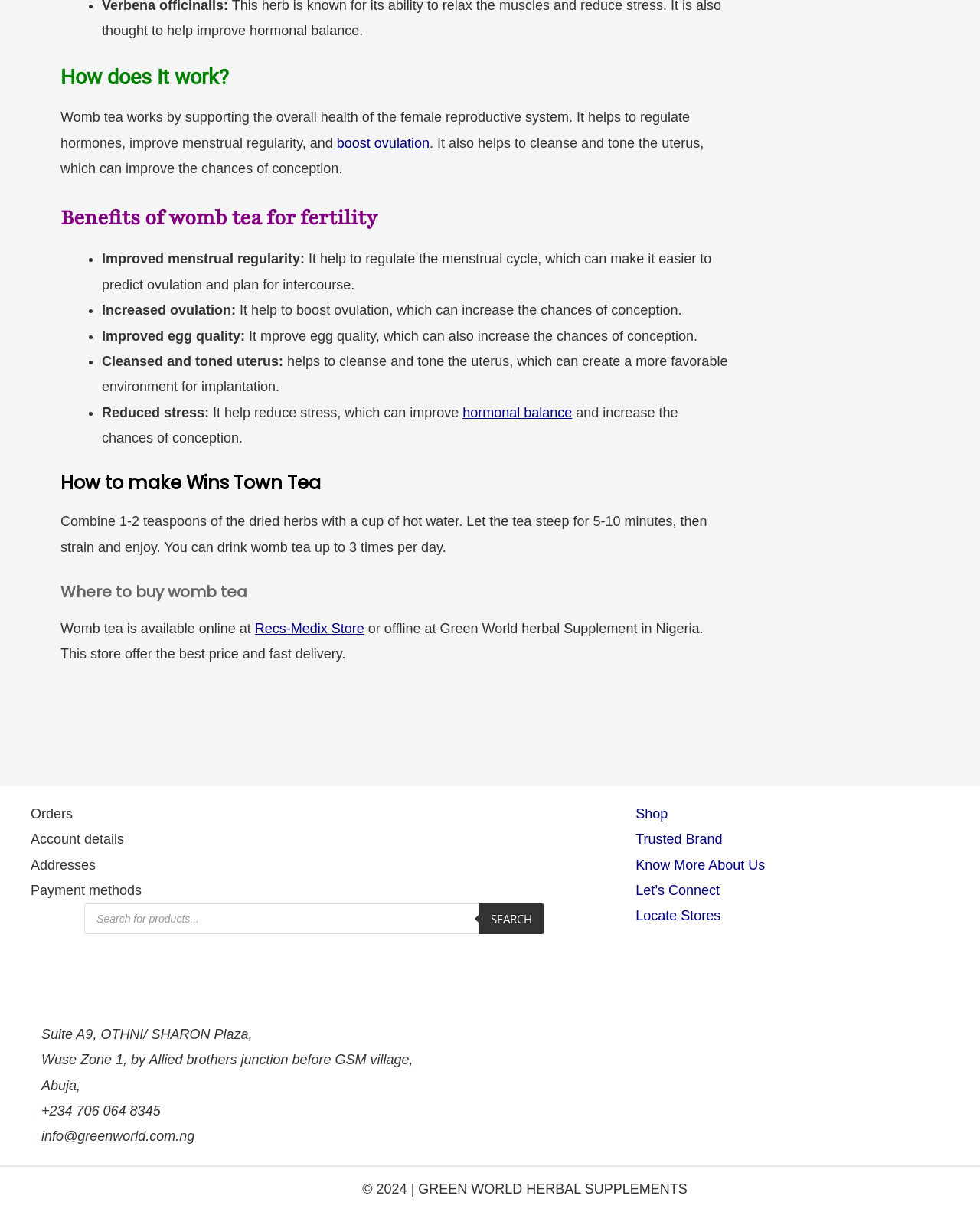Please determine the bounding box coordinates for the element that should be clicked to follow these instructions: "Contact us at +234 706 064 8345".

[0.042, 0.91, 0.164, 0.923]